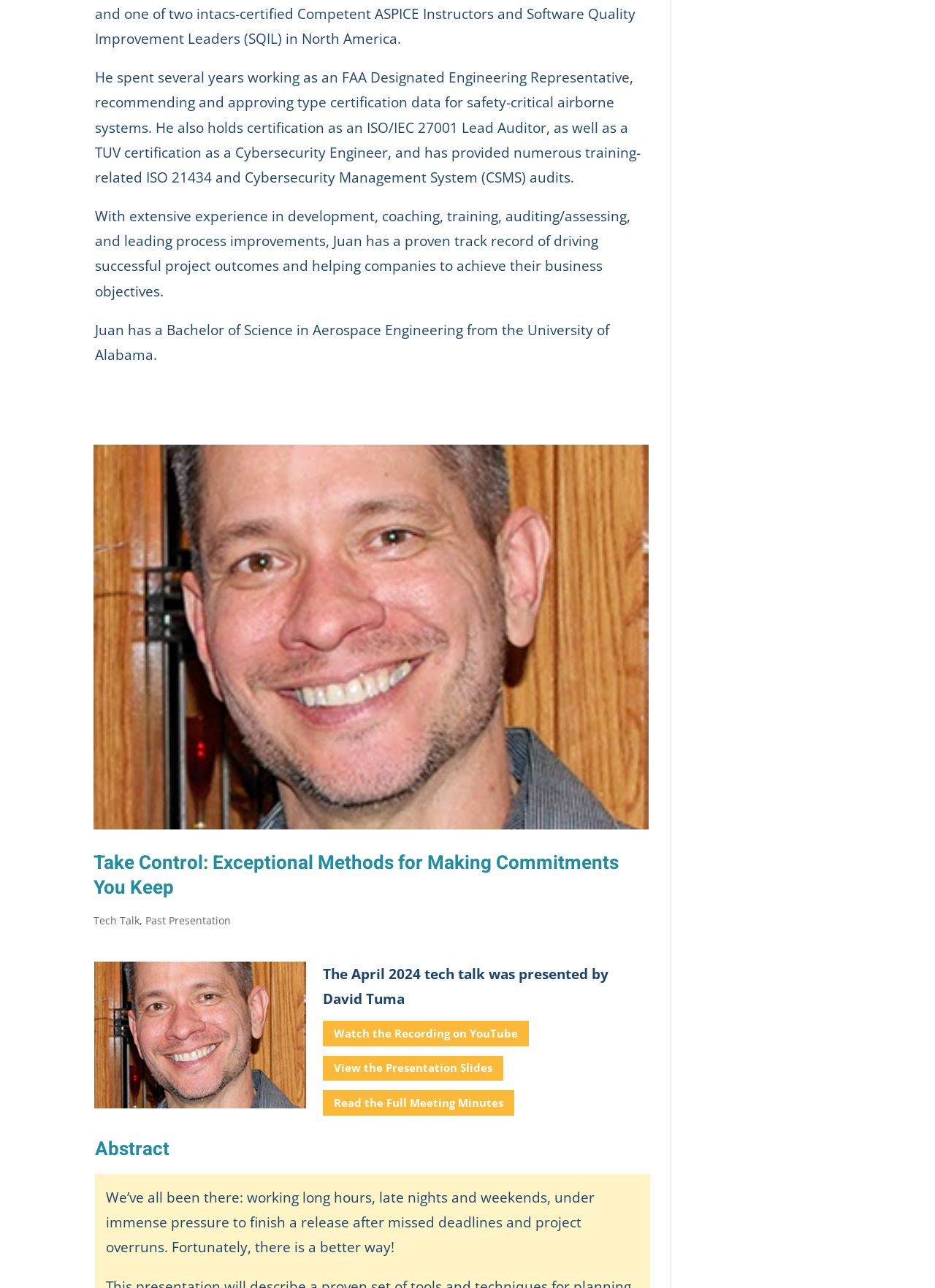Refer to the image and provide a thorough answer to this question:
What is Juan's educational background?

Based on the webpage, Juan's educational background is mentioned in the third paragraph, which states that he has a Bachelor of Science in Aerospace Engineering from the University of Alabama.